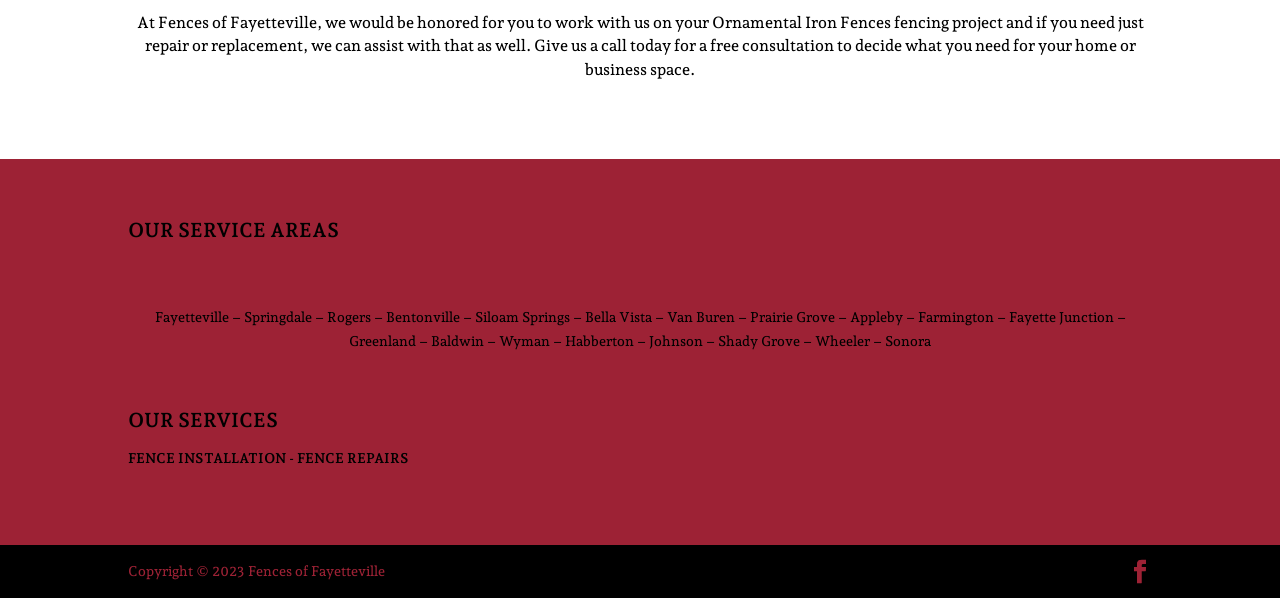Based on the element description: "Facebook", identify the UI element and provide its bounding box coordinates. Use four float numbers between 0 and 1, [left, top, right, bottom].

[0.881, 0.936, 0.9, 0.979]